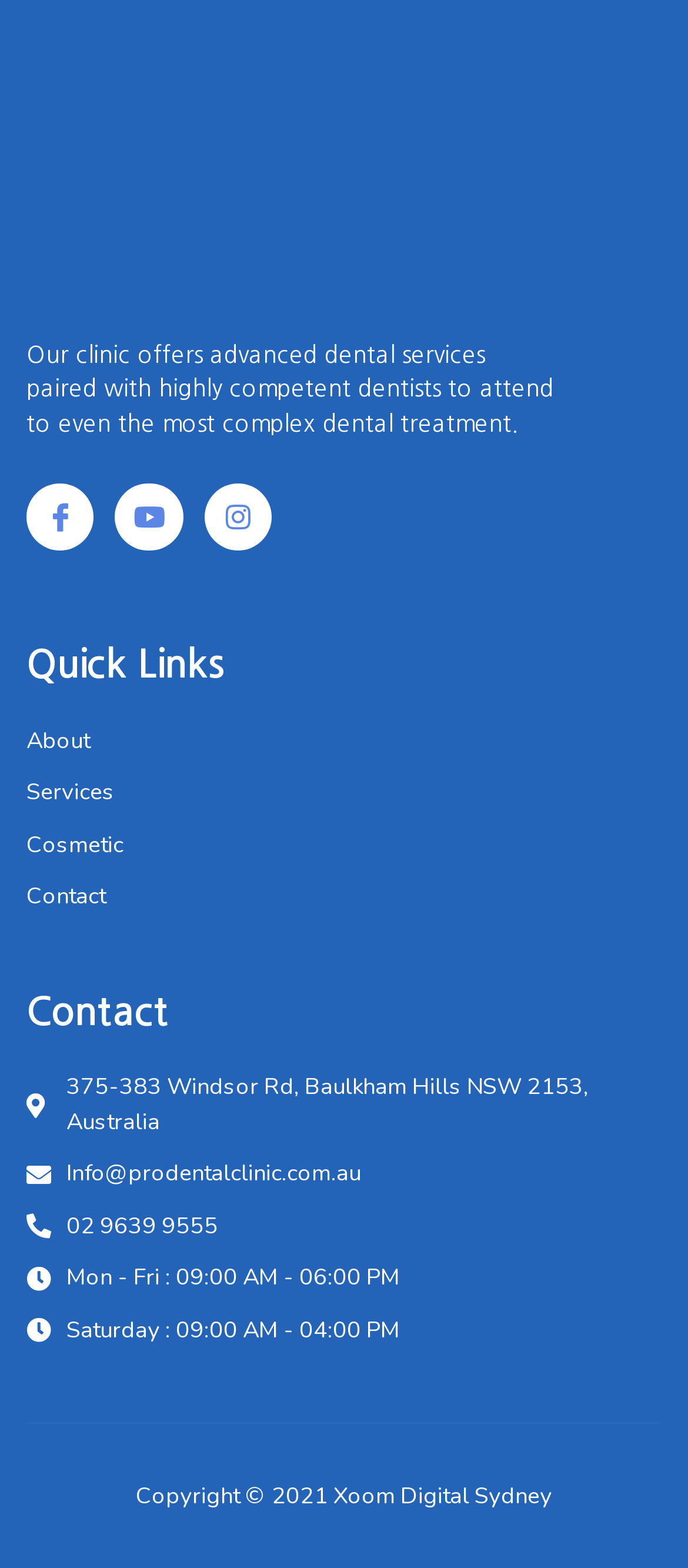Please locate the bounding box coordinates of the element's region that needs to be clicked to follow the instruction: "Call the clinic". The bounding box coordinates should be provided as four float numbers between 0 and 1, i.e., [left, top, right, bottom].

[0.038, 0.772, 0.962, 0.794]